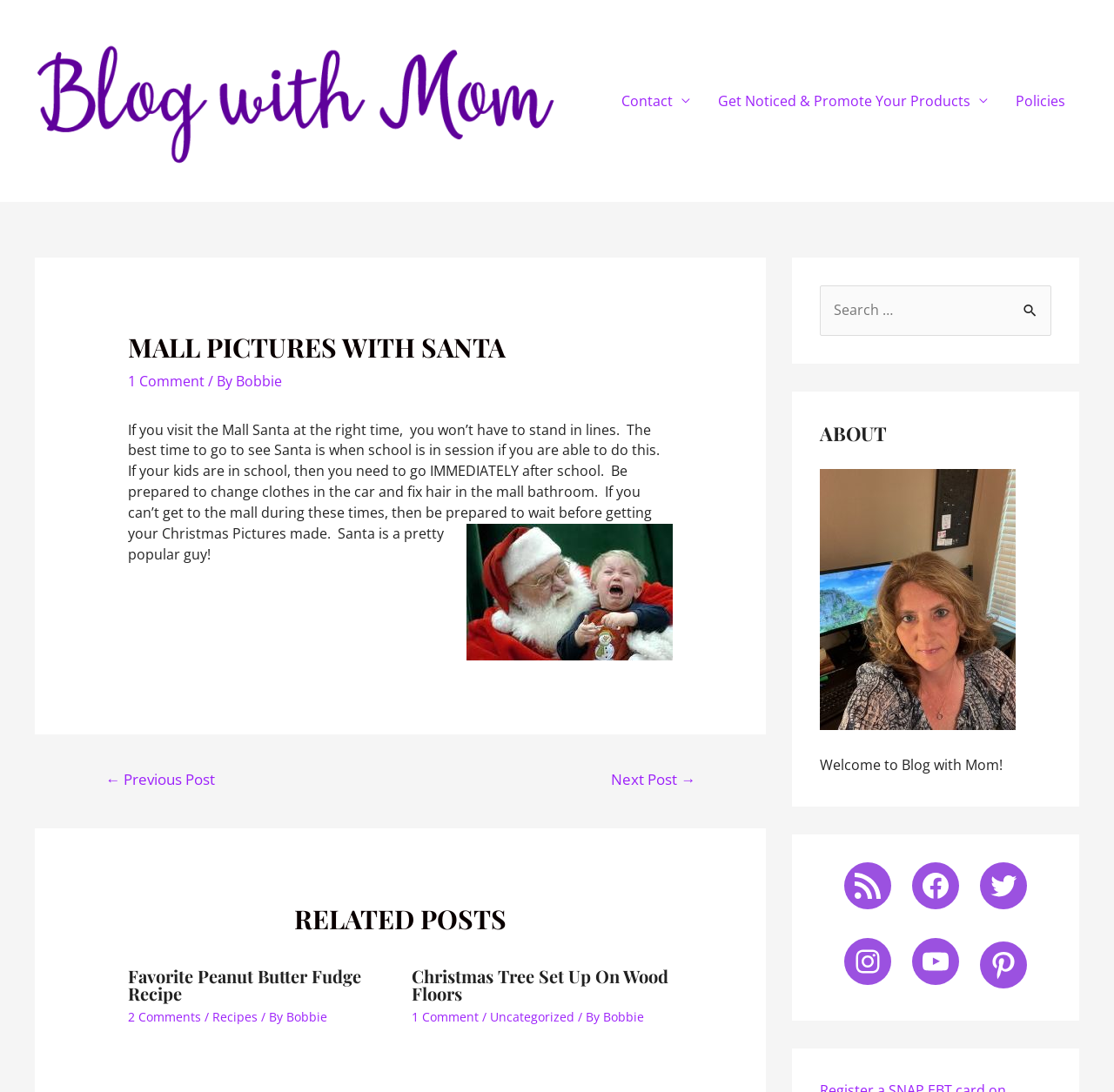Could you determine the bounding box coordinates of the clickable element to complete the instruction: "Explore hairstyles for formal occasions"? Provide the coordinates as four float numbers between 0 and 1, i.e., [left, top, right, bottom].

None